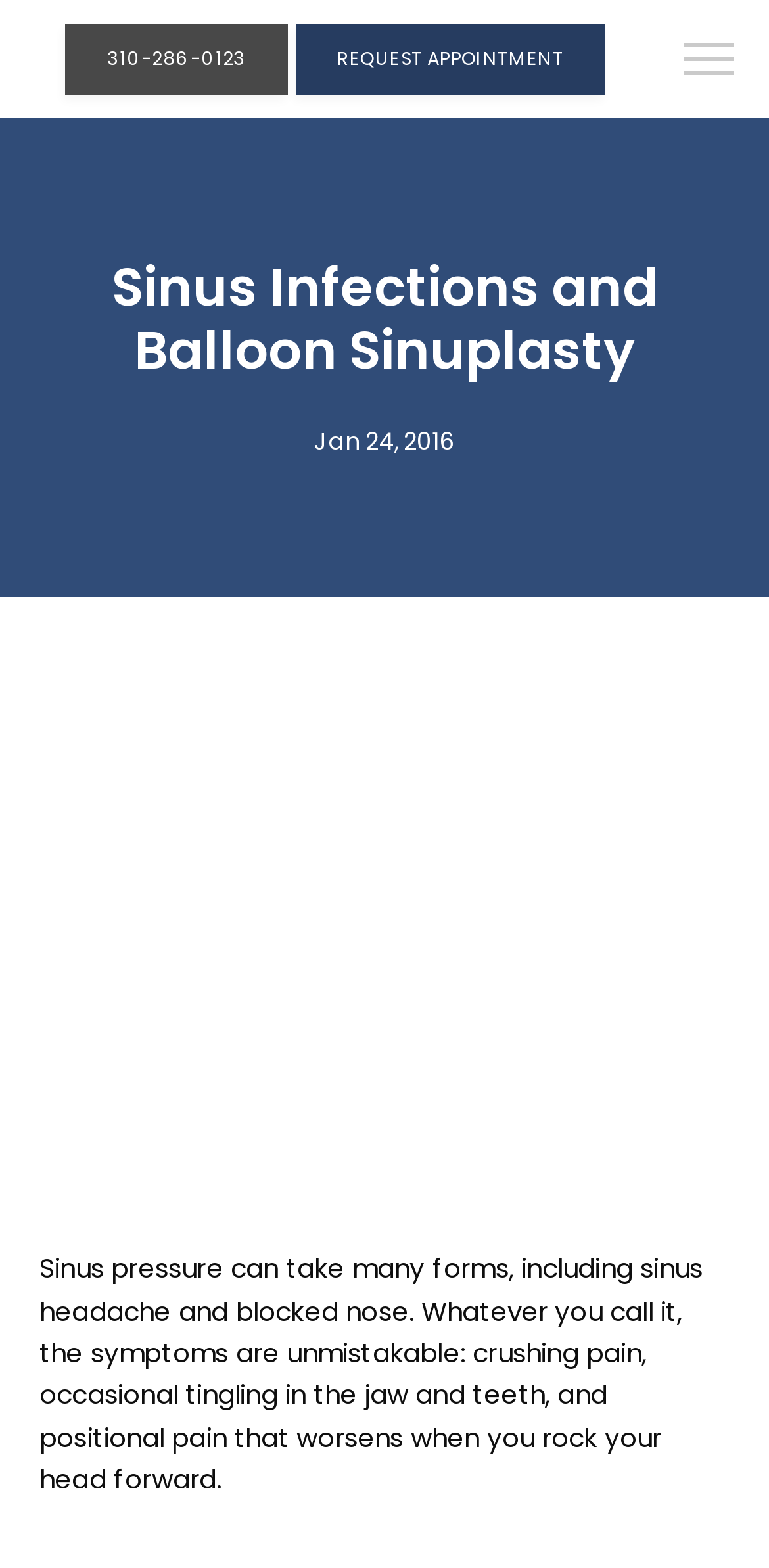Answer the following inquiry with a single word or phrase:
When was the article published?

Jan 24, 2016